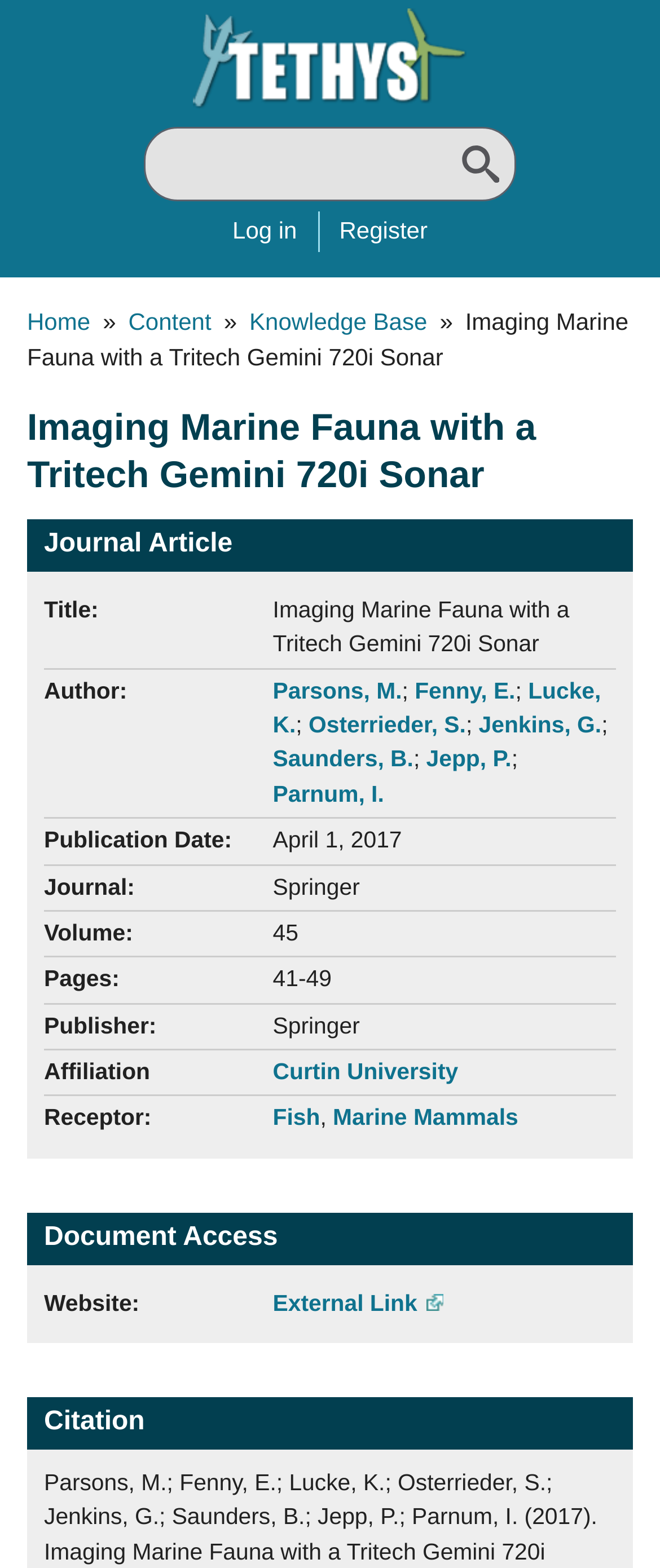Determine the bounding box of the UI component based on this description: "parent_node: Log in title="Home"". The bounding box coordinates should be four float values between 0 and 1, i.e., [left, top, right, bottom].

[0.292, 0.005, 0.708, 0.07]